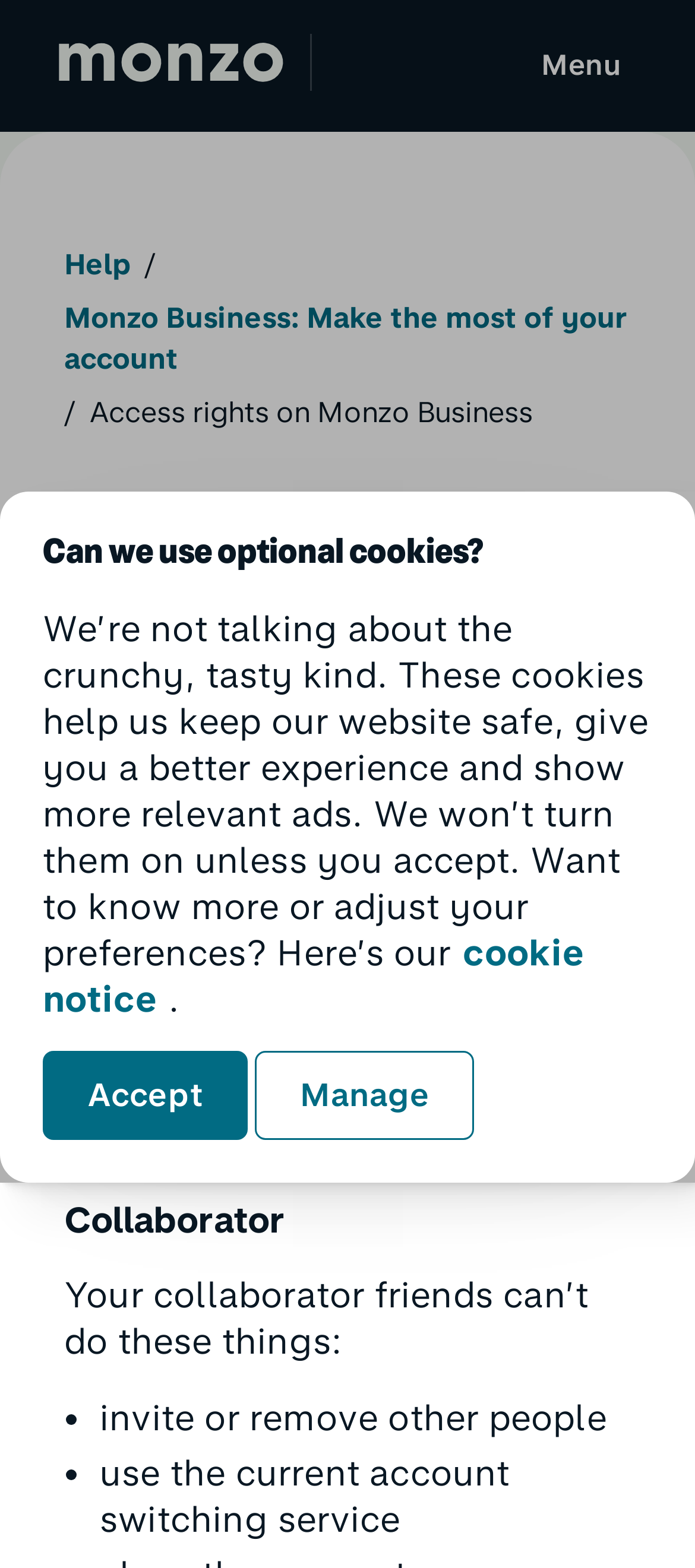Give a concise answer of one word or phrase to the question: 
How many types of access can friends have on Monzo Business Pro?

Two